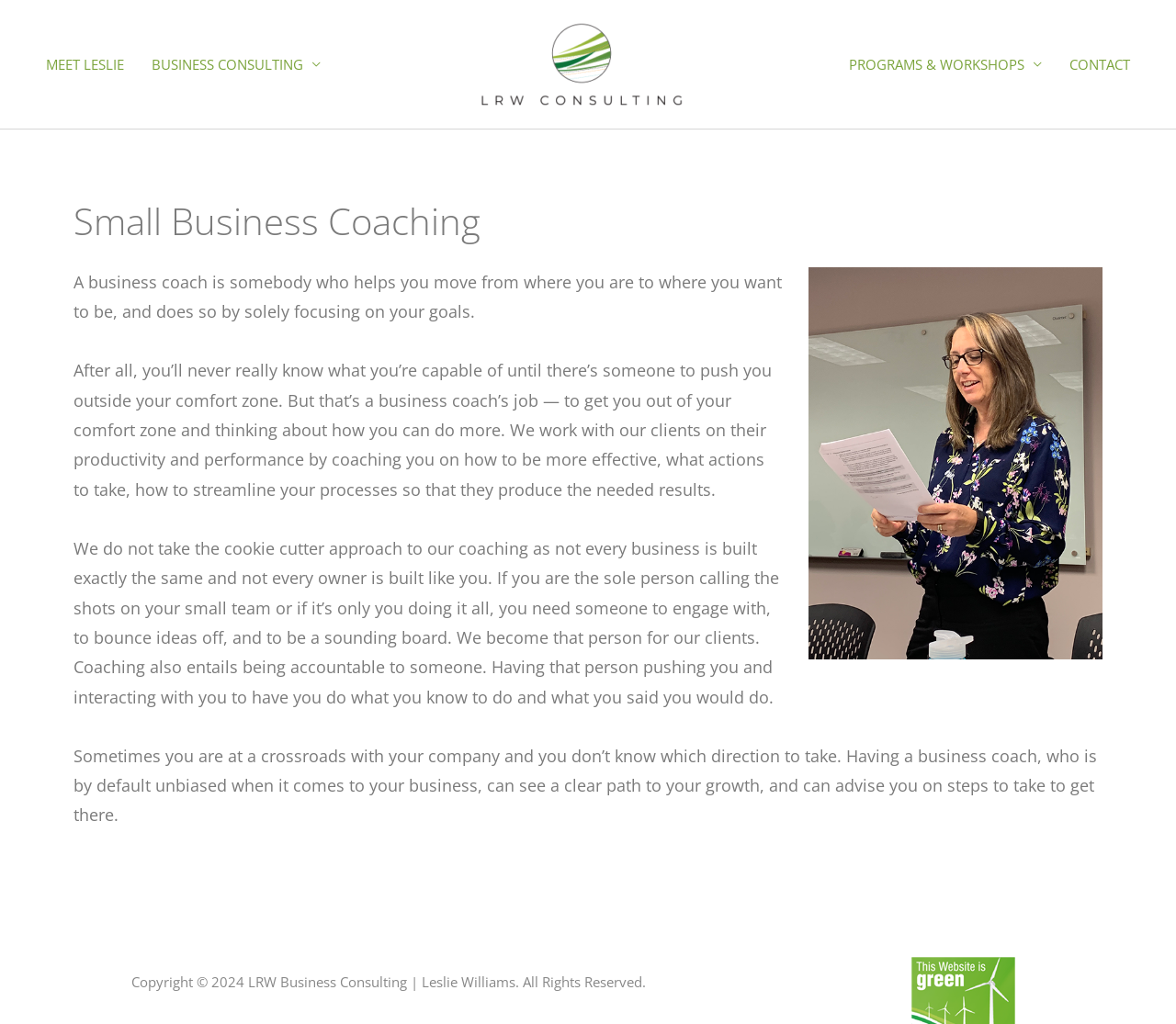What is the name of the business consulting company?
Give a one-word or short phrase answer based on the image.

LRW Business Consulting